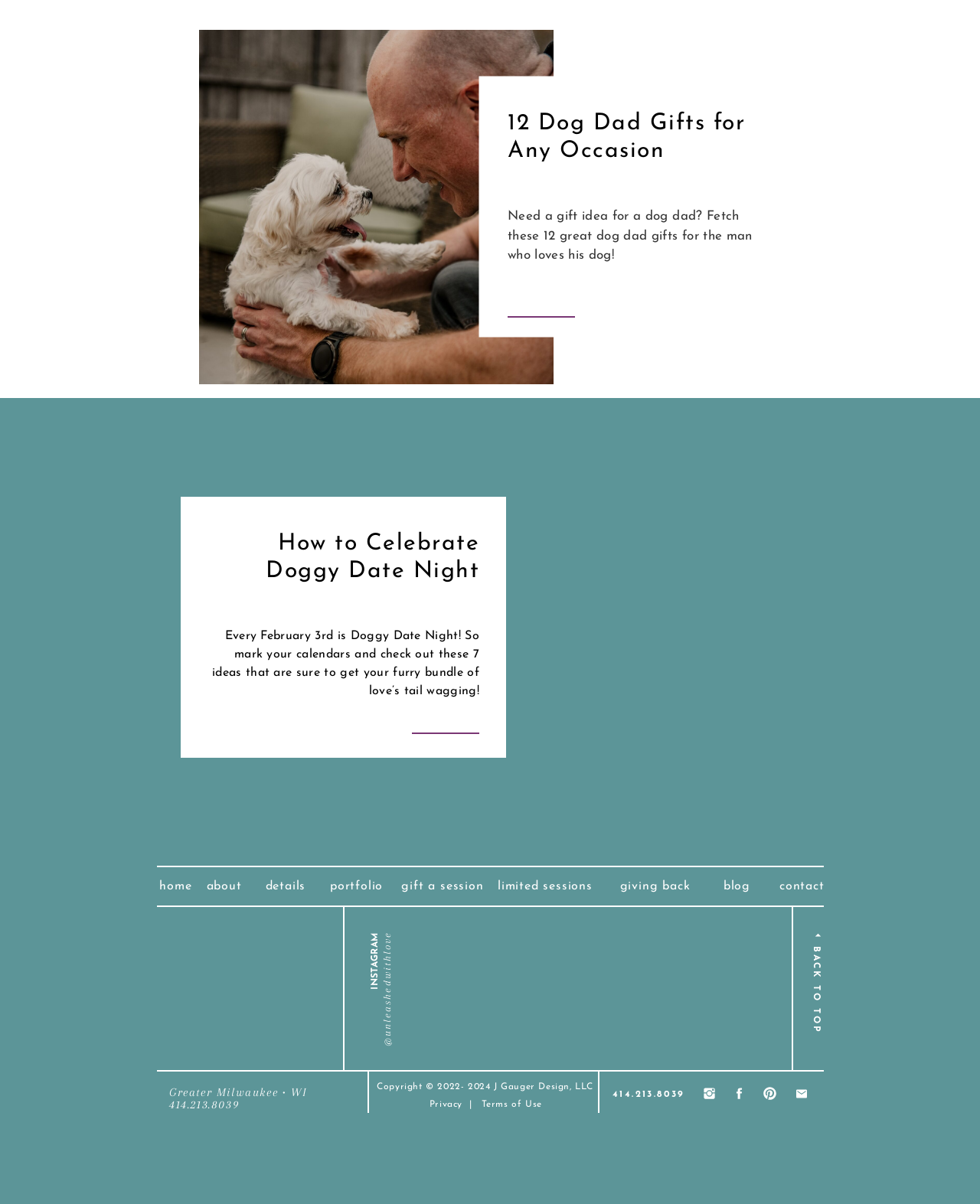Please examine the image and provide a detailed answer to the question: What is the name of the city and state mentioned on the page?

I found a static text element with the text 'Greater Milwaukee • WI'. This text suggests that the website or business is related to the city of Milwaukee in the state of Wisconsin.